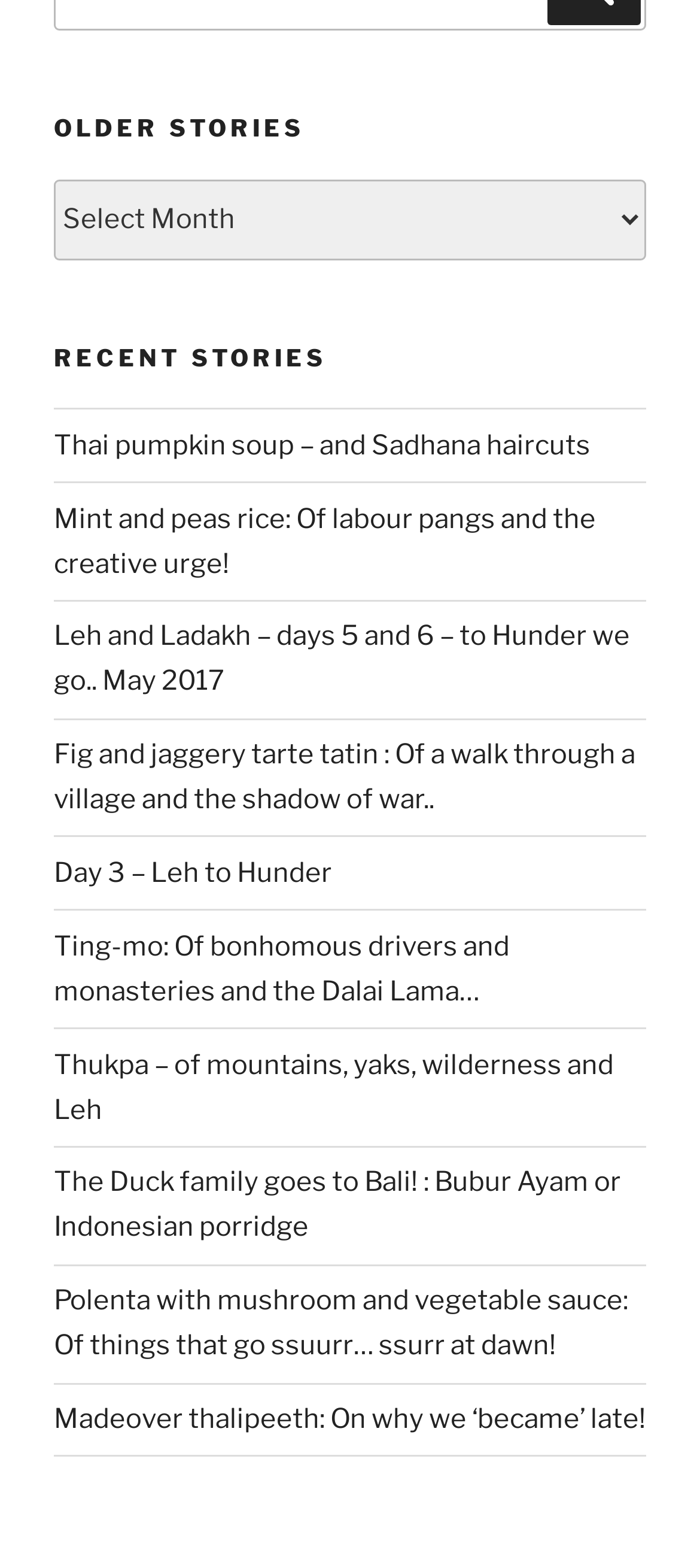Use a single word or phrase to answer the following:
How many recent stories are listed?

9